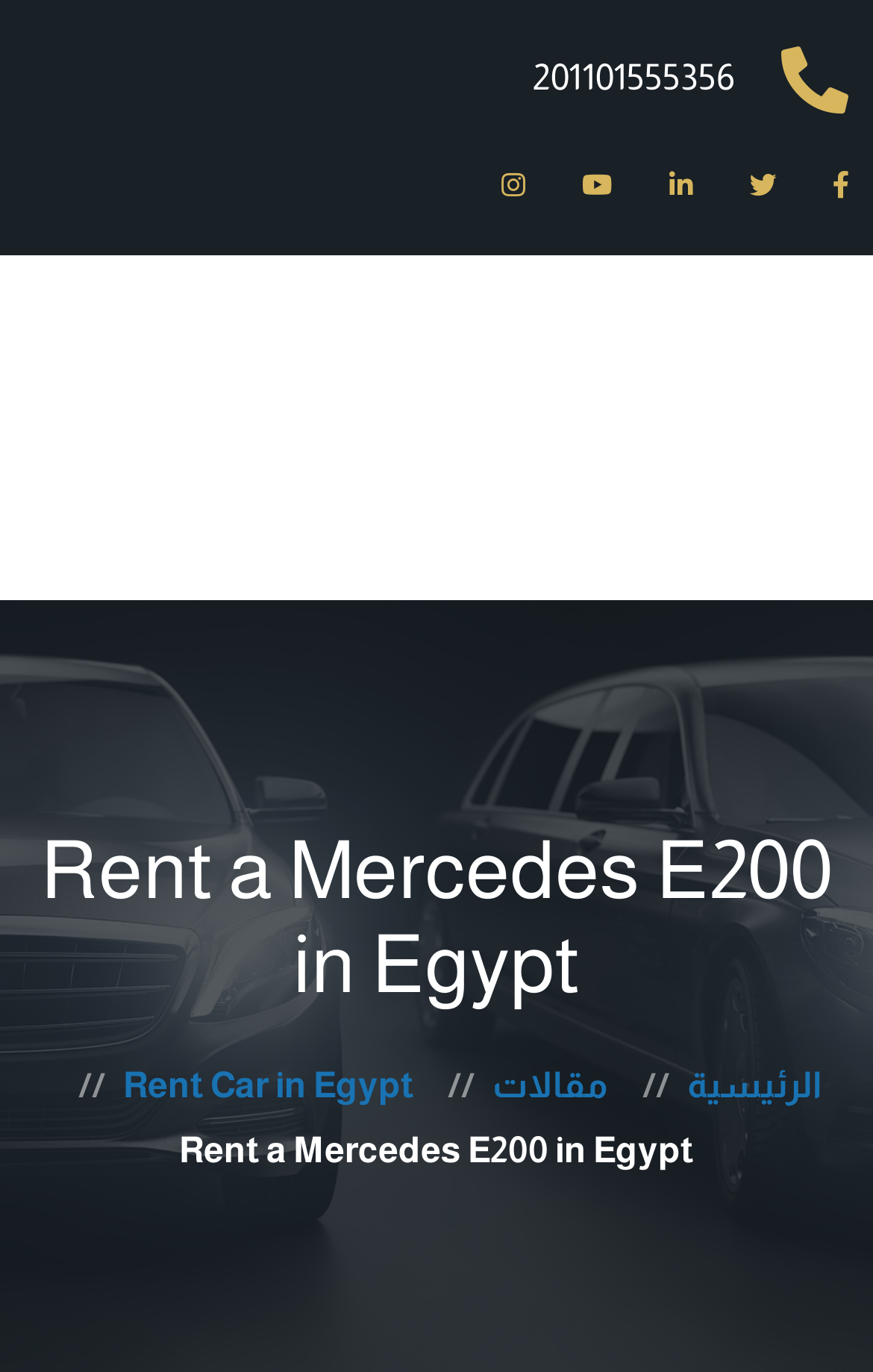Determine the bounding box coordinates of the clickable element necessary to fulfill the instruction: "Book a car". Provide the coordinates as four float numbers within the 0 to 1 range, i.e., [left, top, right, bottom].

[0.449, 0.506, 0.454, 0.595]